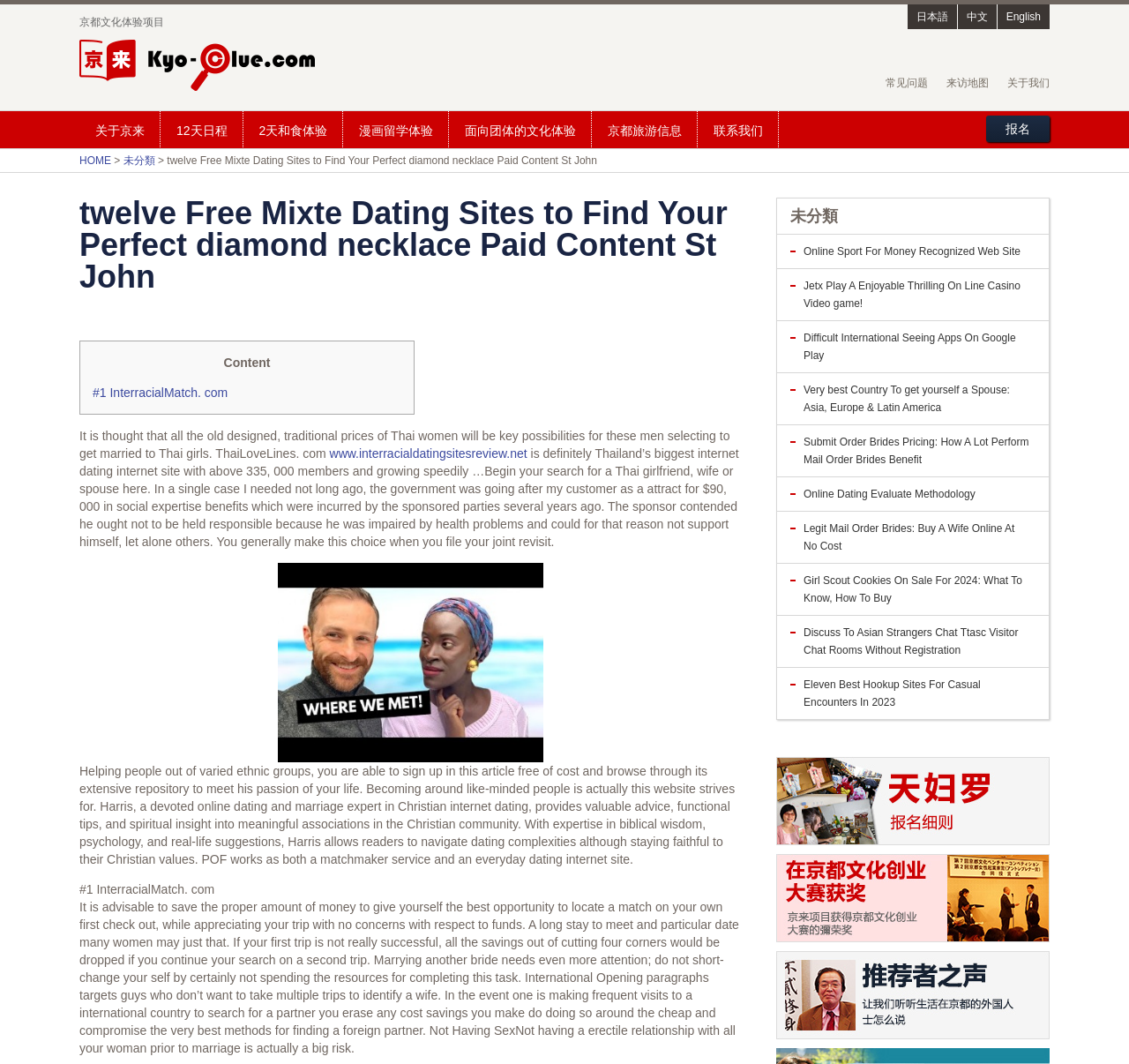What is the name of the program?
Deliver a detailed and extensive answer to the question.

The name of the program can be found in the heading element with the text 'Kyoto Culture Experience Program [ Kyo-Clue.com ]' which is located at the top of the webpage.